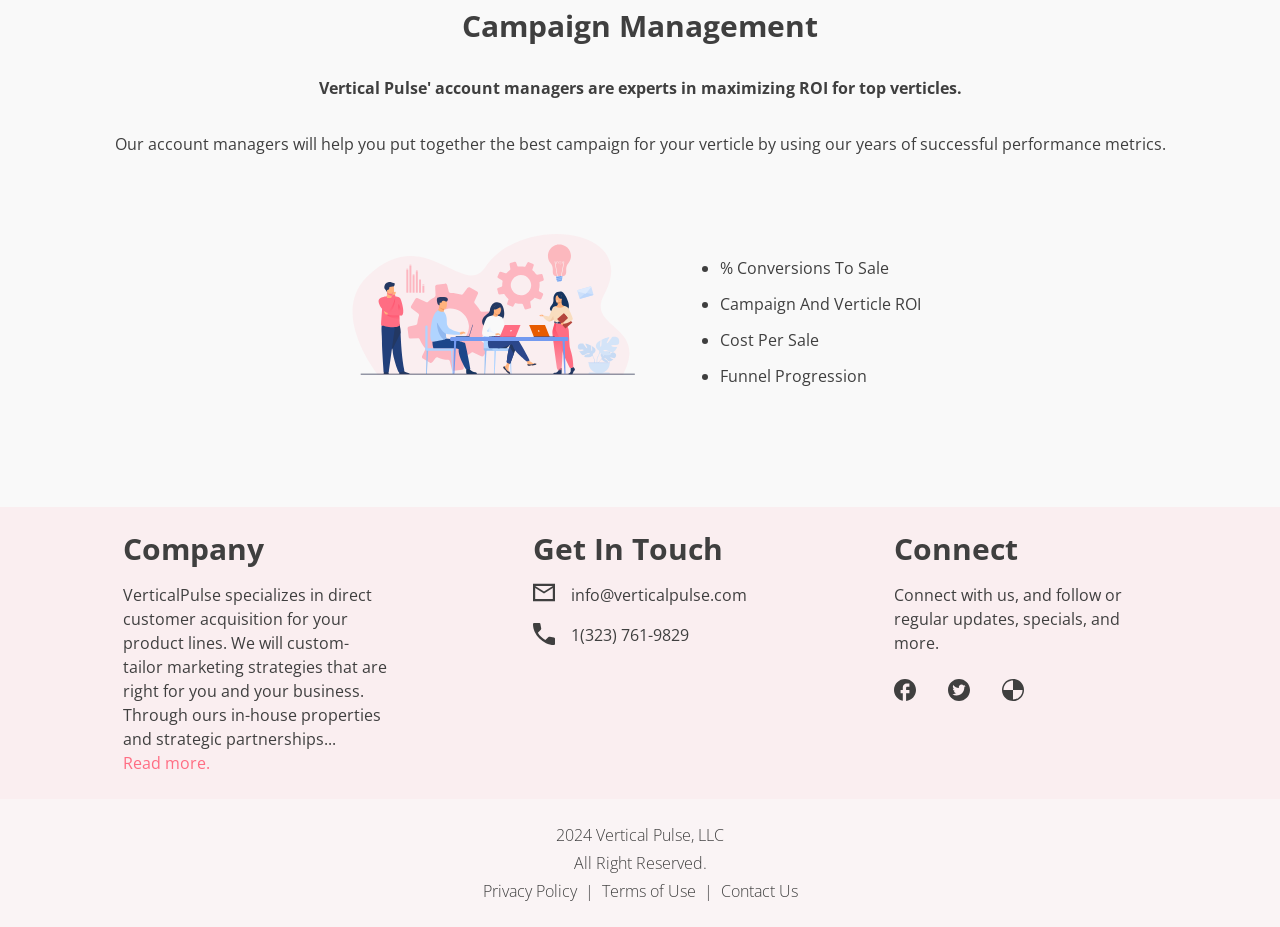What does VerticalPulse specialize in?
Please provide a comprehensive answer to the question based on the webpage screenshot.

According to the webpage, VerticalPulse specializes in direct customer acquisition for product lines, as stated in the 'Company' section.